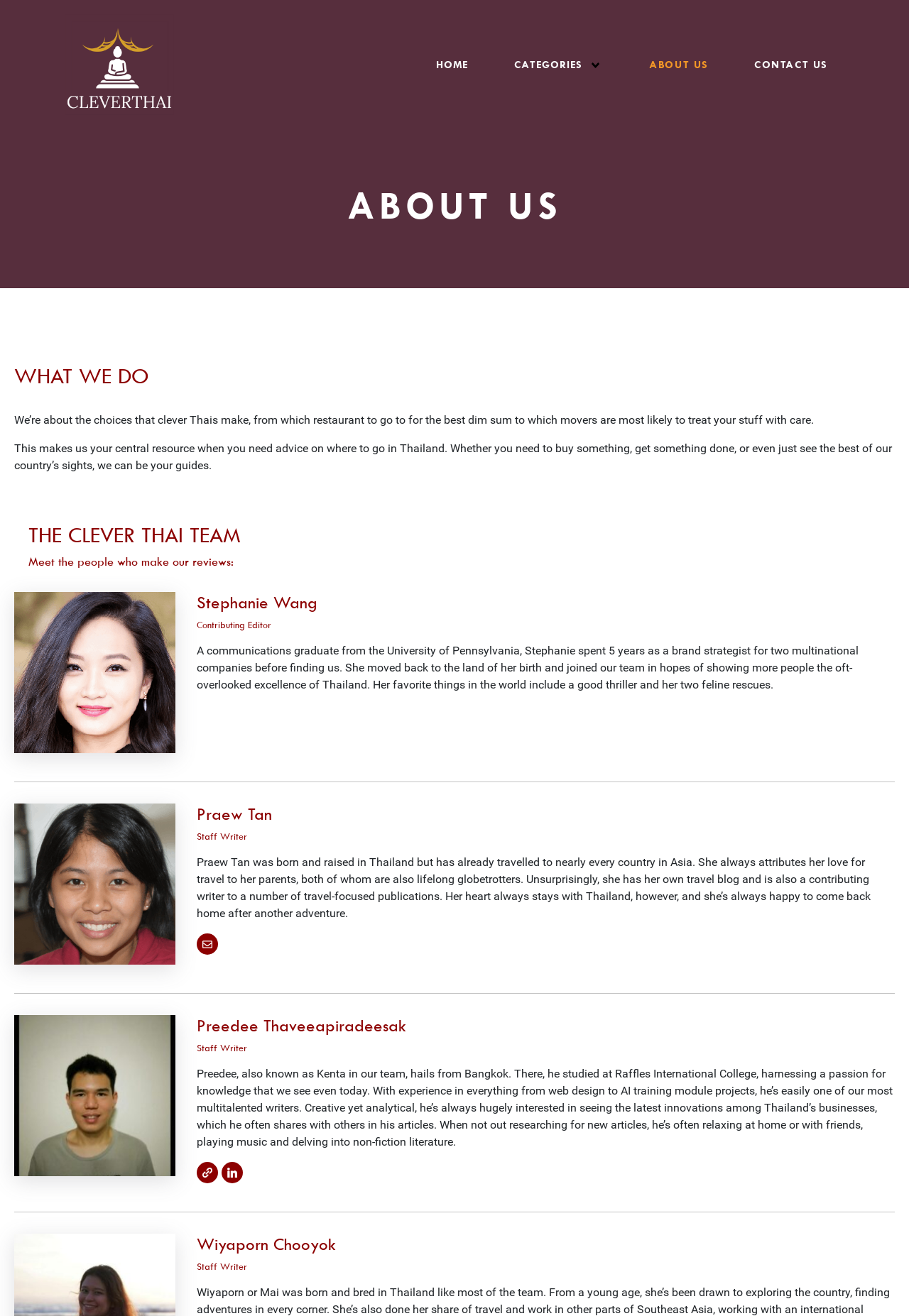What is the position of Praew Tan?
Please utilize the information in the image to give a detailed response to the question.

Praew Tan's position is mentioned below her name, which is 'Staff Writer'. This information can be found in the 'THE CLEVER THAI TEAM' section.